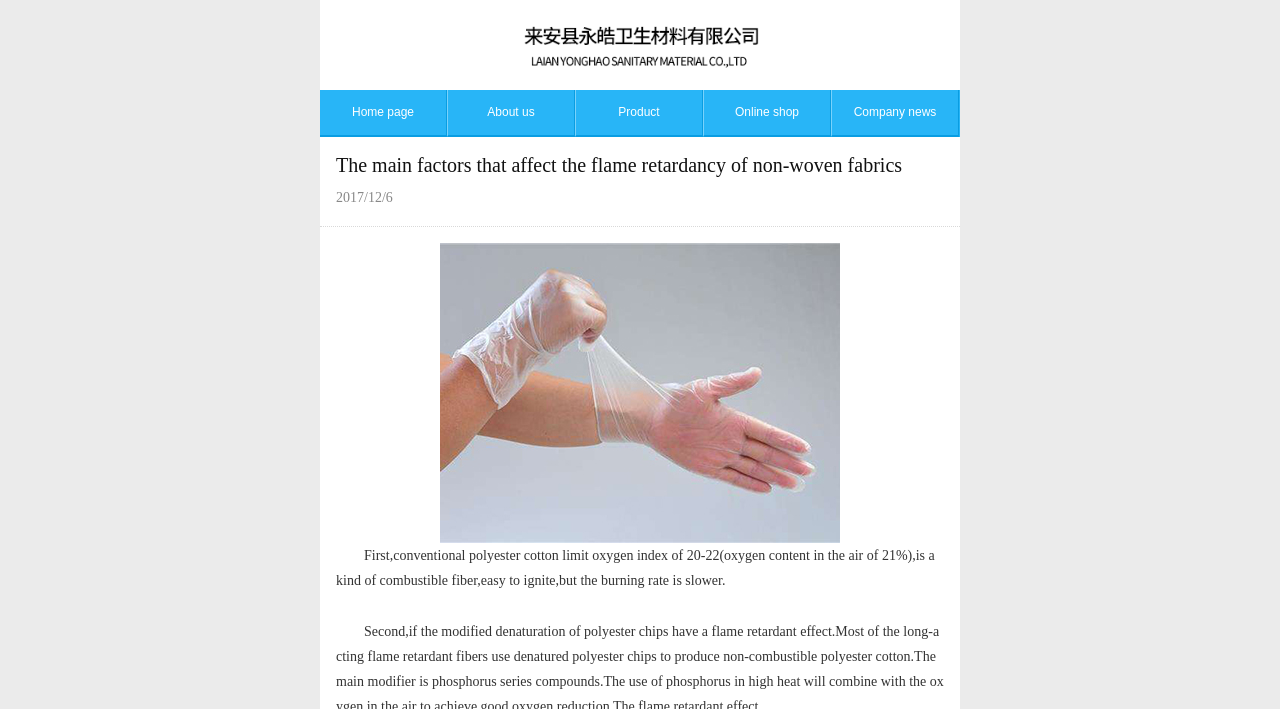Please answer the following question using a single word or phrase: 
What is the burning rate of polyester cotton?

Slower